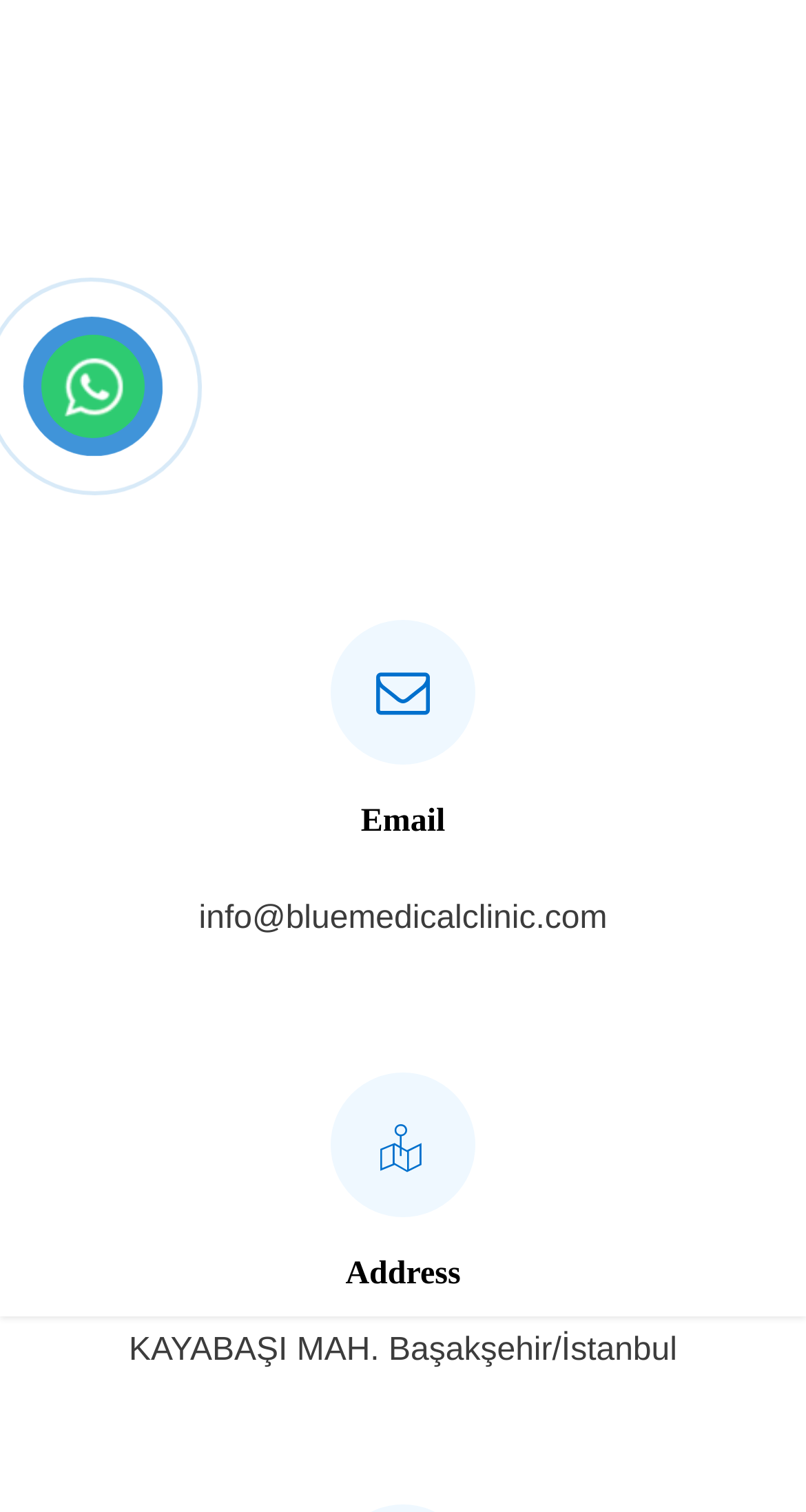Using the element description provided, determine the bounding box coordinates in the format (top-left x, top-left y, bottom-right x, bottom-right y). Ensure that all values are floating point numbers between 0 and 1. Element description: CONTINUE READING

[0.278, 0.25, 0.722, 0.302]